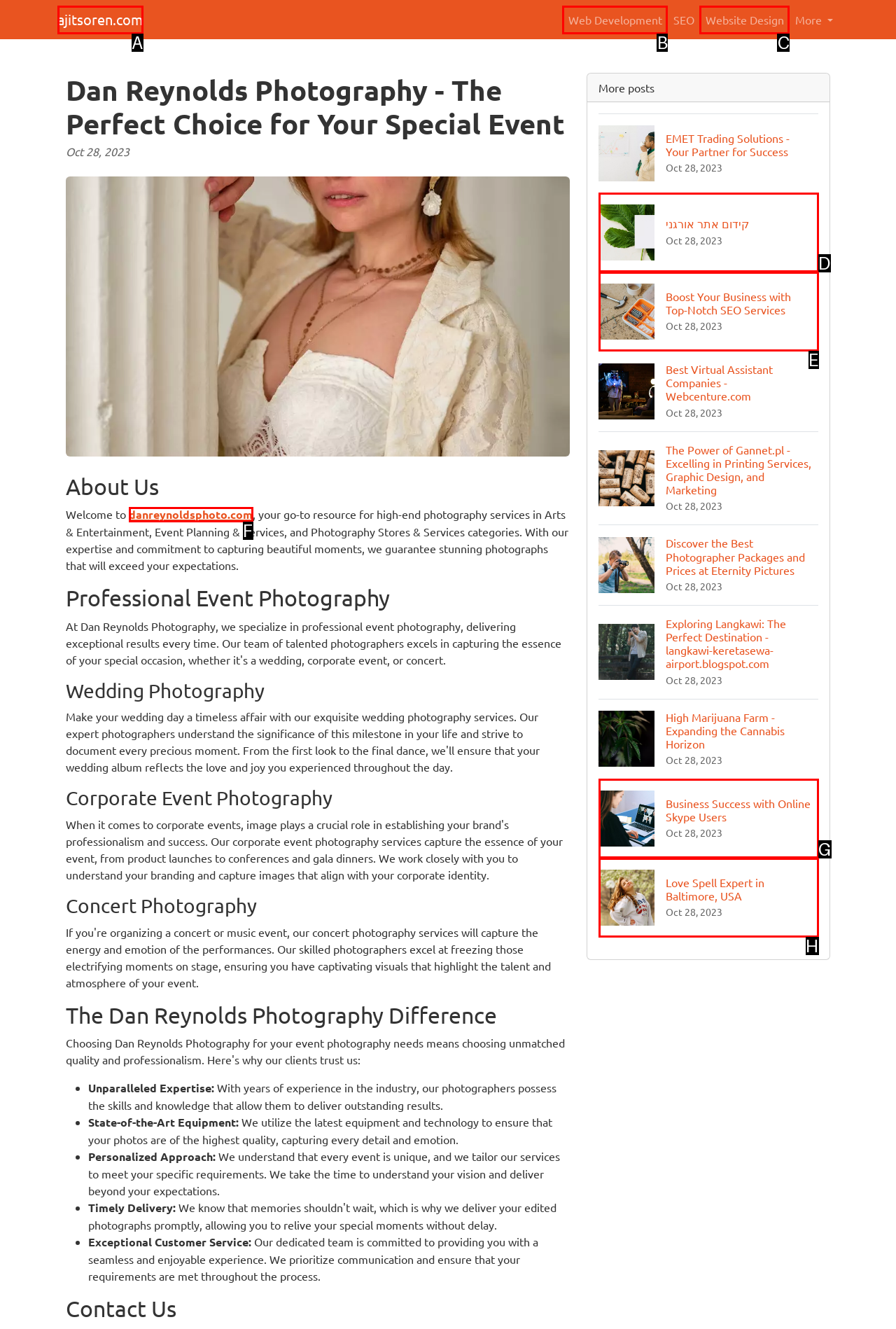Select the letter of the UI element that best matches: Web Development
Answer with the letter of the correct option directly.

B